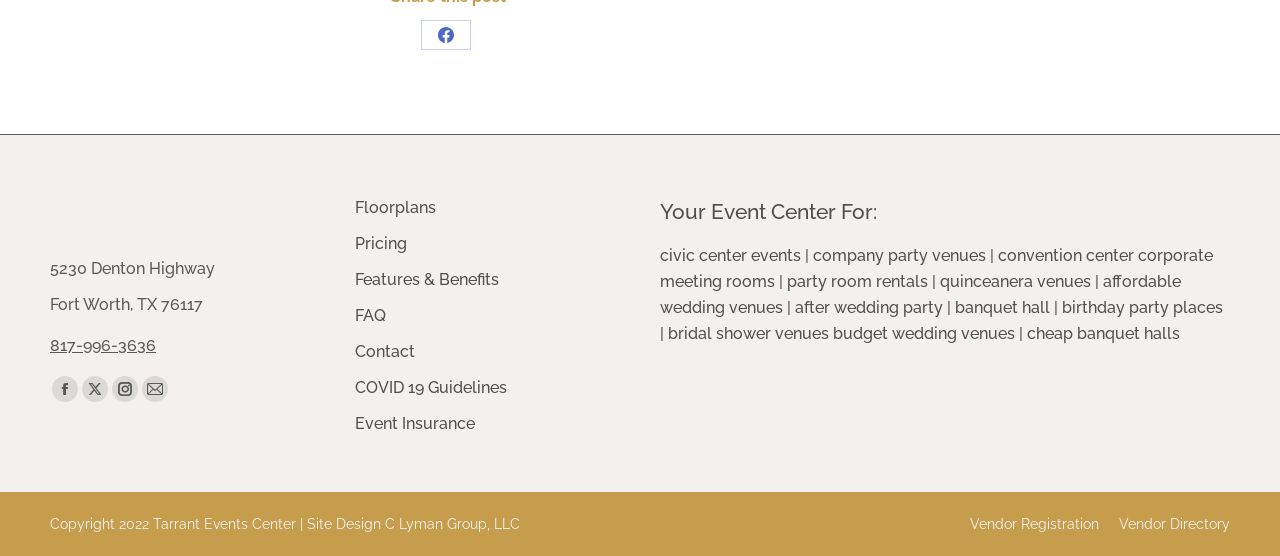What social media platforms is Tarrant Events Center on?
Ensure your answer is thorough and detailed.

The webpage lists the social media platforms that Tarrant Events Center is on, including Facebook, X, and Instagram, which are represented by their respective icons and links.